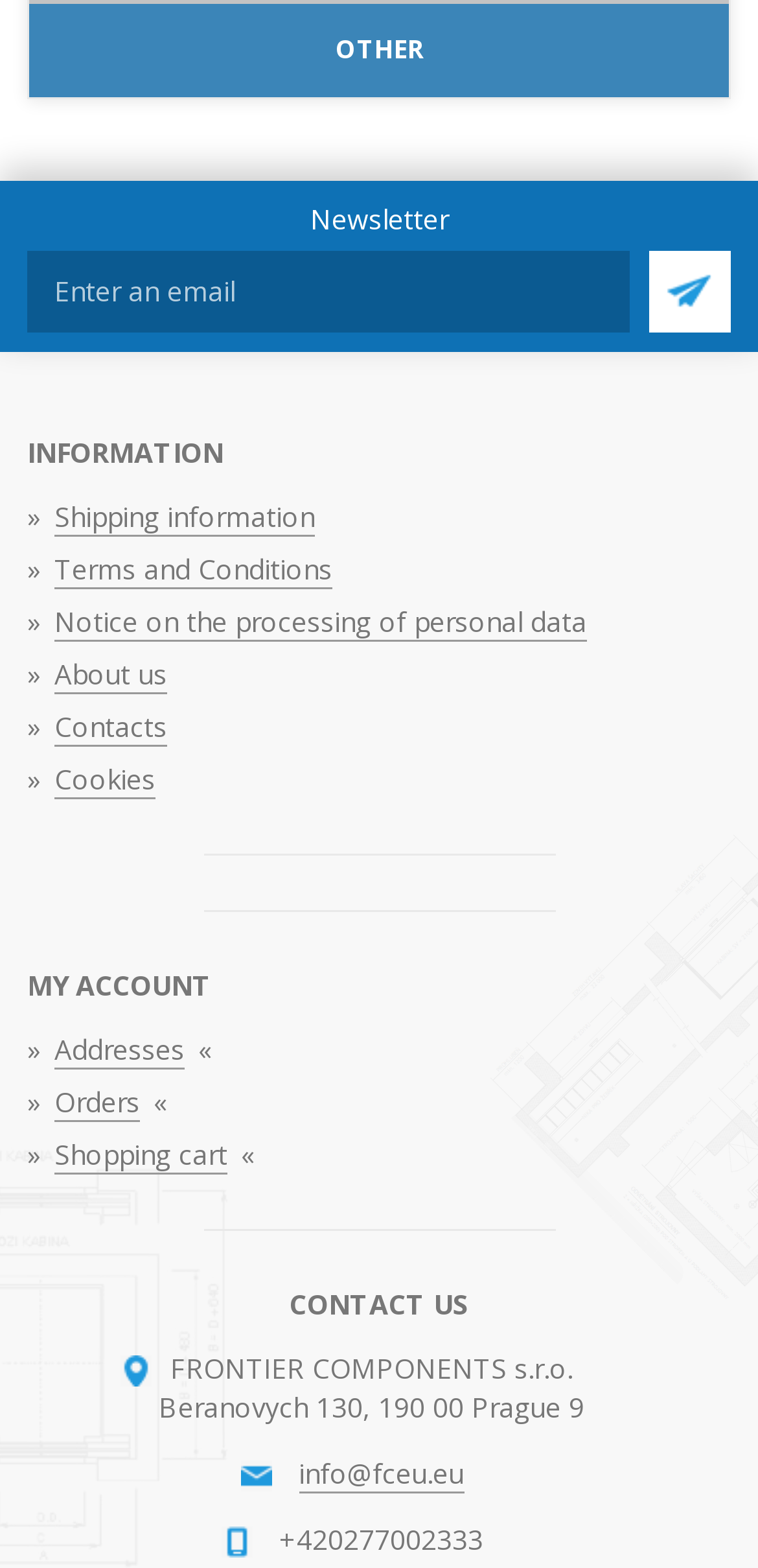How many sections are there on the webpage?
Please provide a comprehensive and detailed answer to the question.

There are four main sections on the webpage: 'OTHER', 'INFORMATION', 'MY ACCOUNT', and 'CONTACT US', each with its own set of links and information.